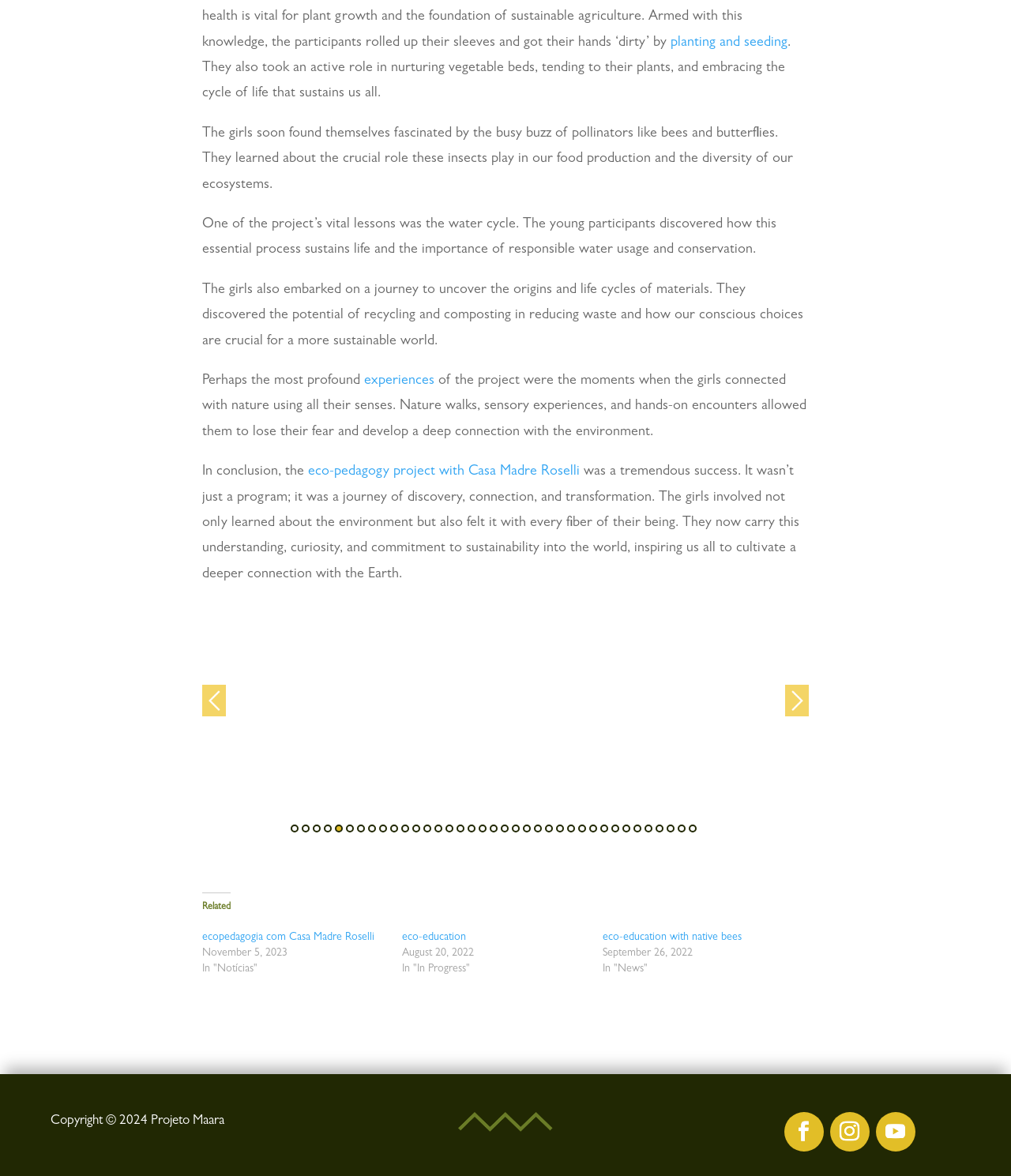Kindly provide the bounding box coordinates of the section you need to click on to fulfill the given instruction: "Learn about Hadj Campaign".

None